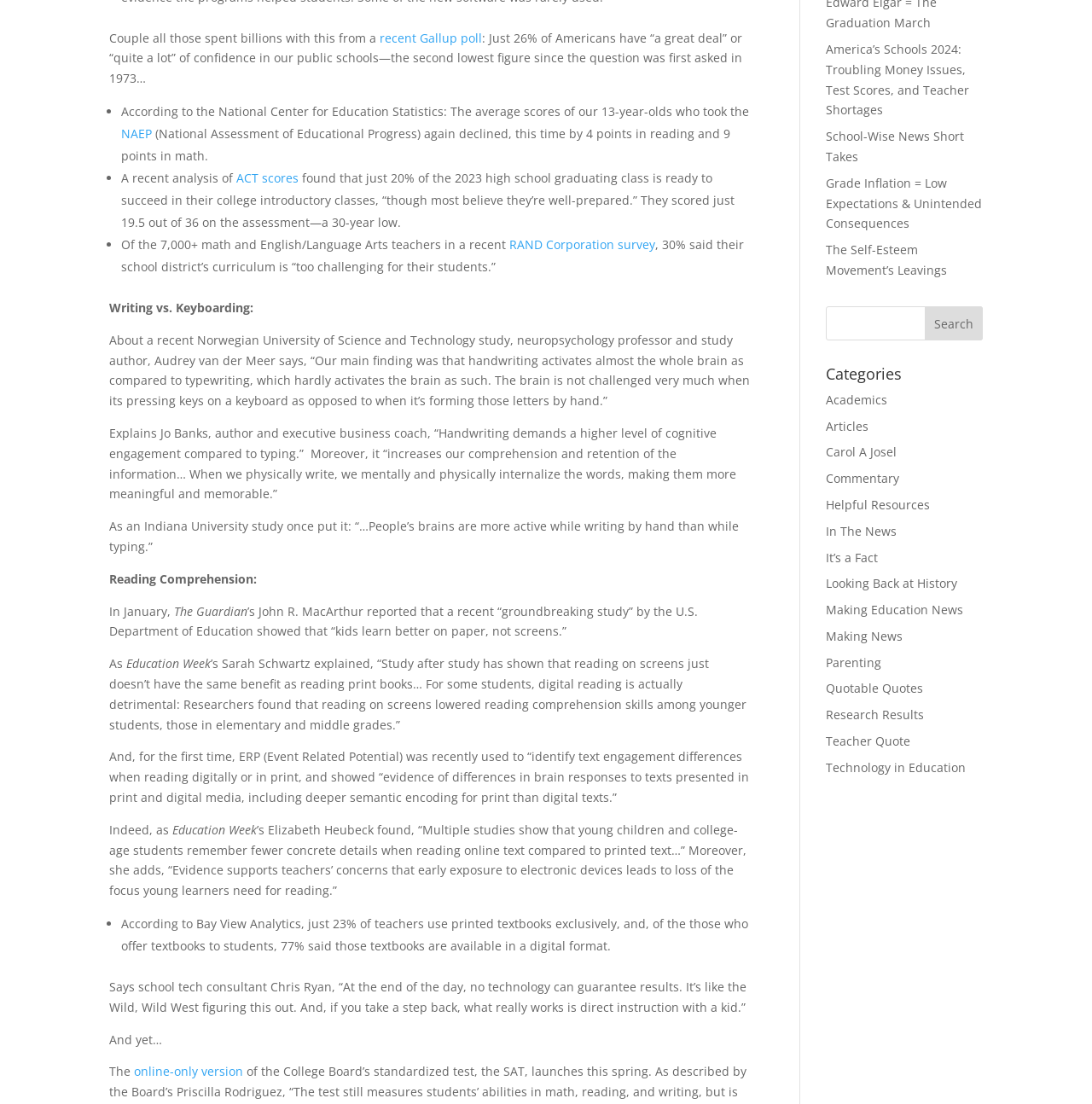Return the bounding box coordinates of the UI element that corresponds to this description: "online-only version". The coordinates must be given as four float numbers in the range of 0 and 1, [left, top, right, bottom].

[0.123, 0.963, 0.223, 0.978]